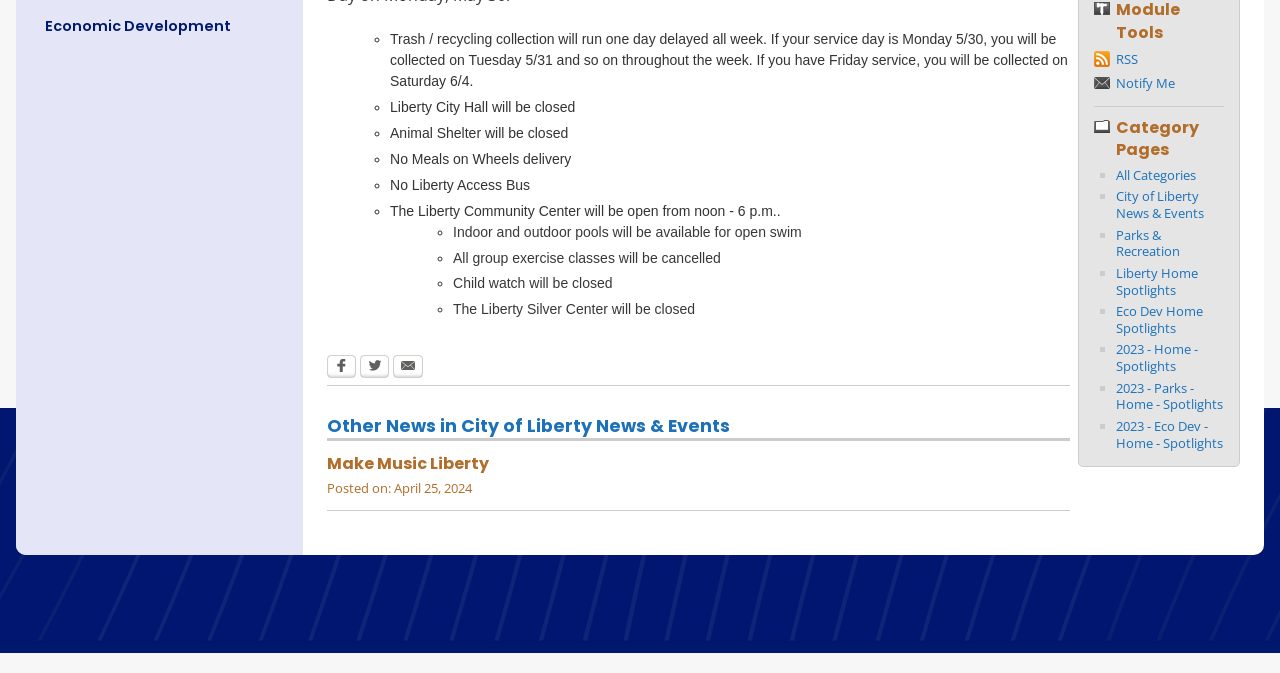Using the format (top-left x, top-left y, bottom-right x, bottom-right y), and given the element description, identify the bounding box coordinates within the screenshot: Parks & Recreation

[0.872, 0.335, 0.922, 0.387]